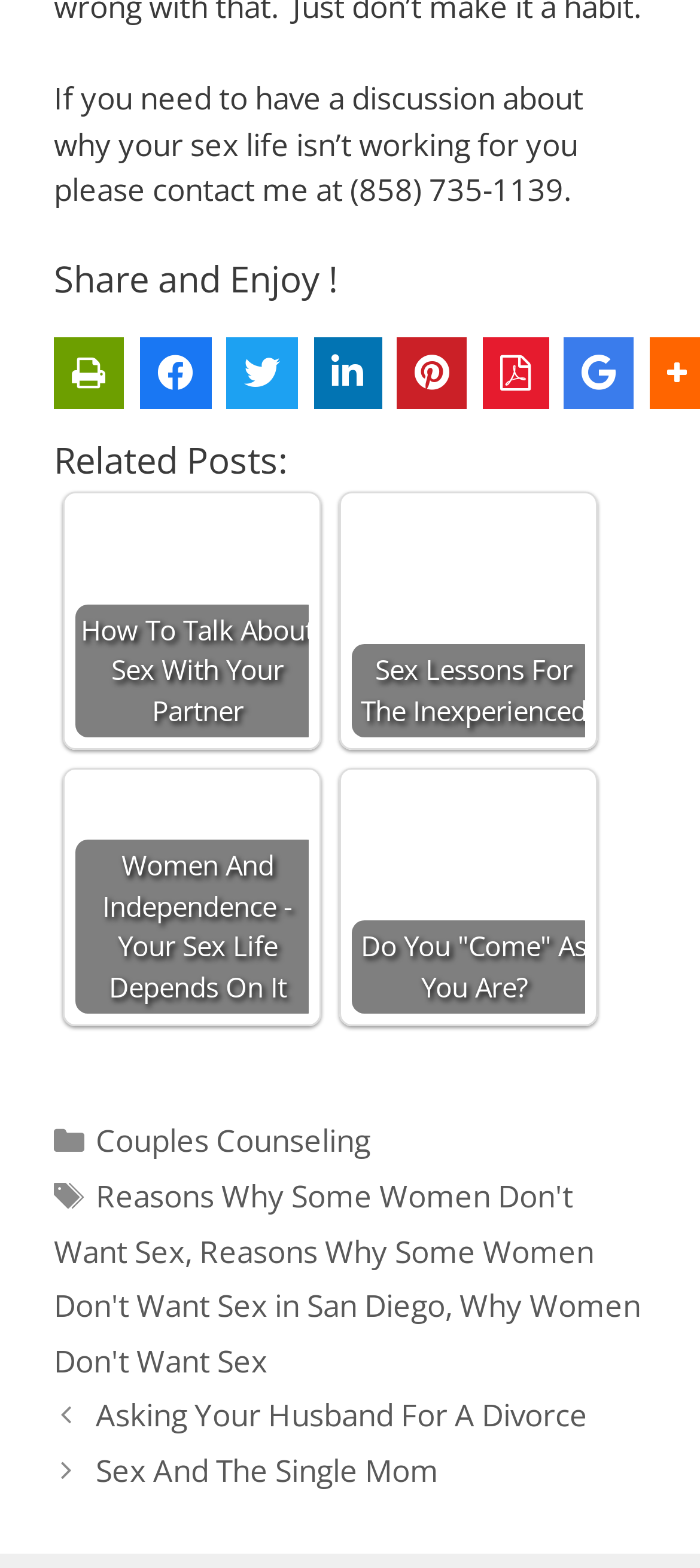Locate the bounding box coordinates of the area you need to click to fulfill this instruction: 'Read related post 'How To Talk About Sex With Your Partner''. The coordinates must be in the form of four float numbers ranging from 0 to 1: [left, top, right, bottom].

[0.108, 0.322, 0.441, 0.471]